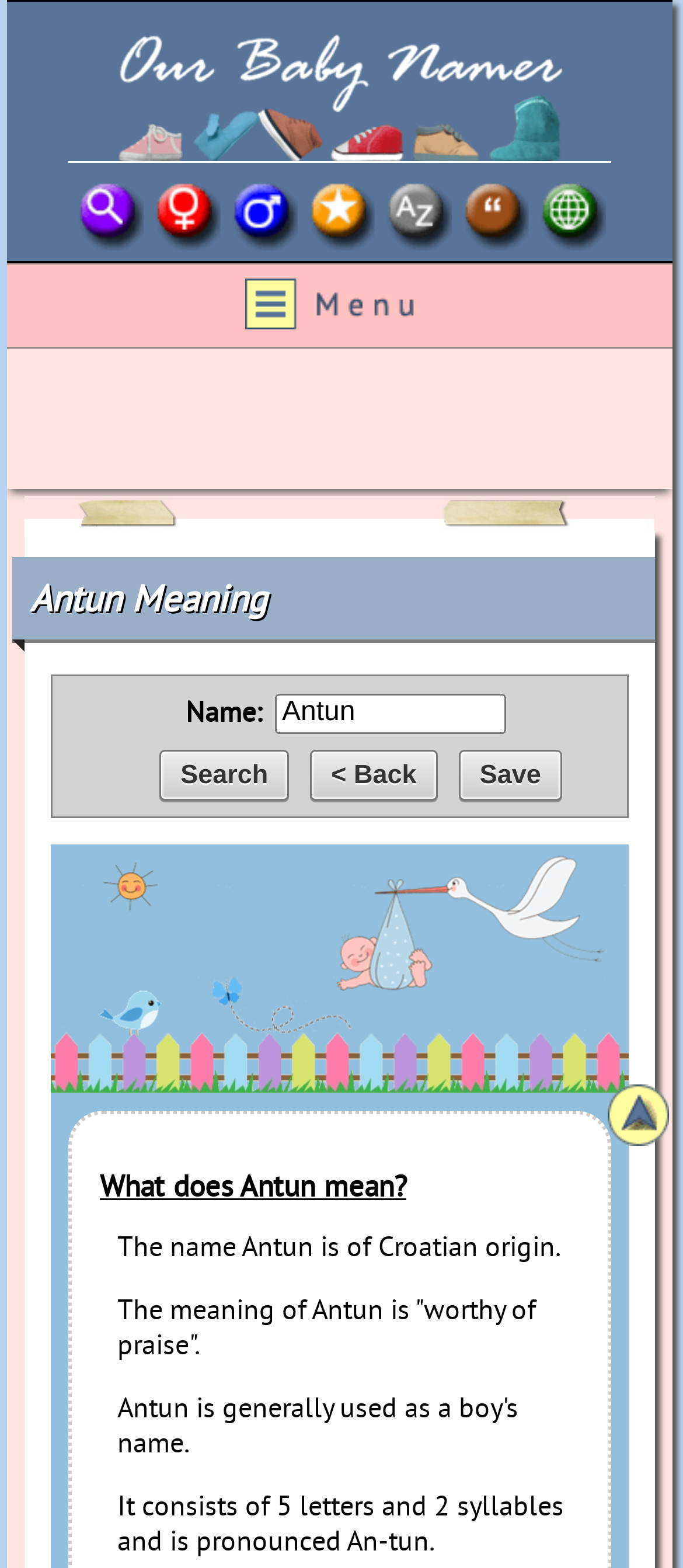Please predict the bounding box coordinates of the element's region where a click is necessary to complete the following instruction: "Click the Back button". The coordinates should be represented by four float numbers between 0 and 1, i.e., [left, top, right, bottom].

[0.454, 0.478, 0.641, 0.511]